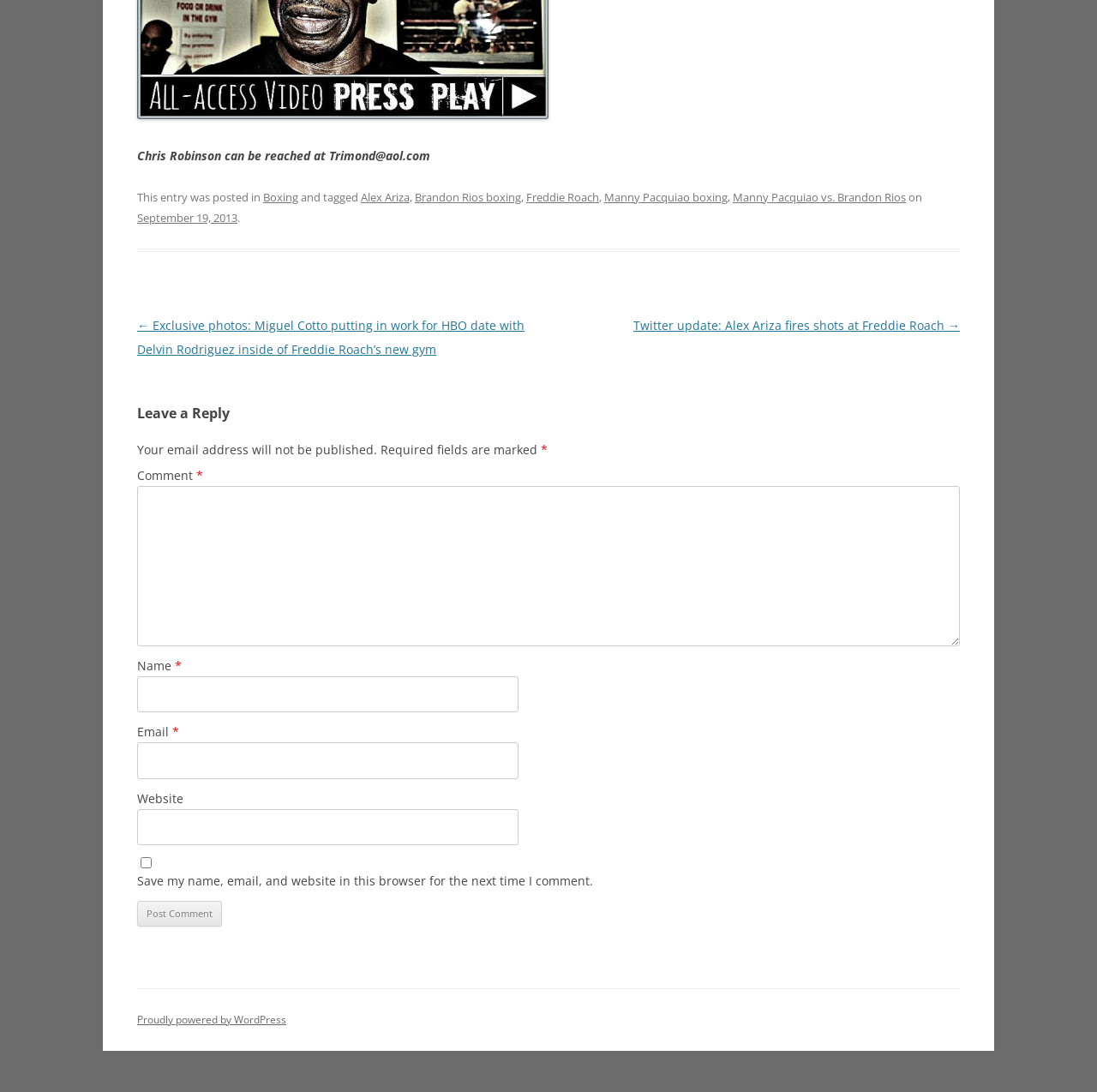Extract the bounding box coordinates of the UI element described: "July 10, 2023". Provide the coordinates in the format [left, top, right, bottom] with values ranging from 0 to 1.

None